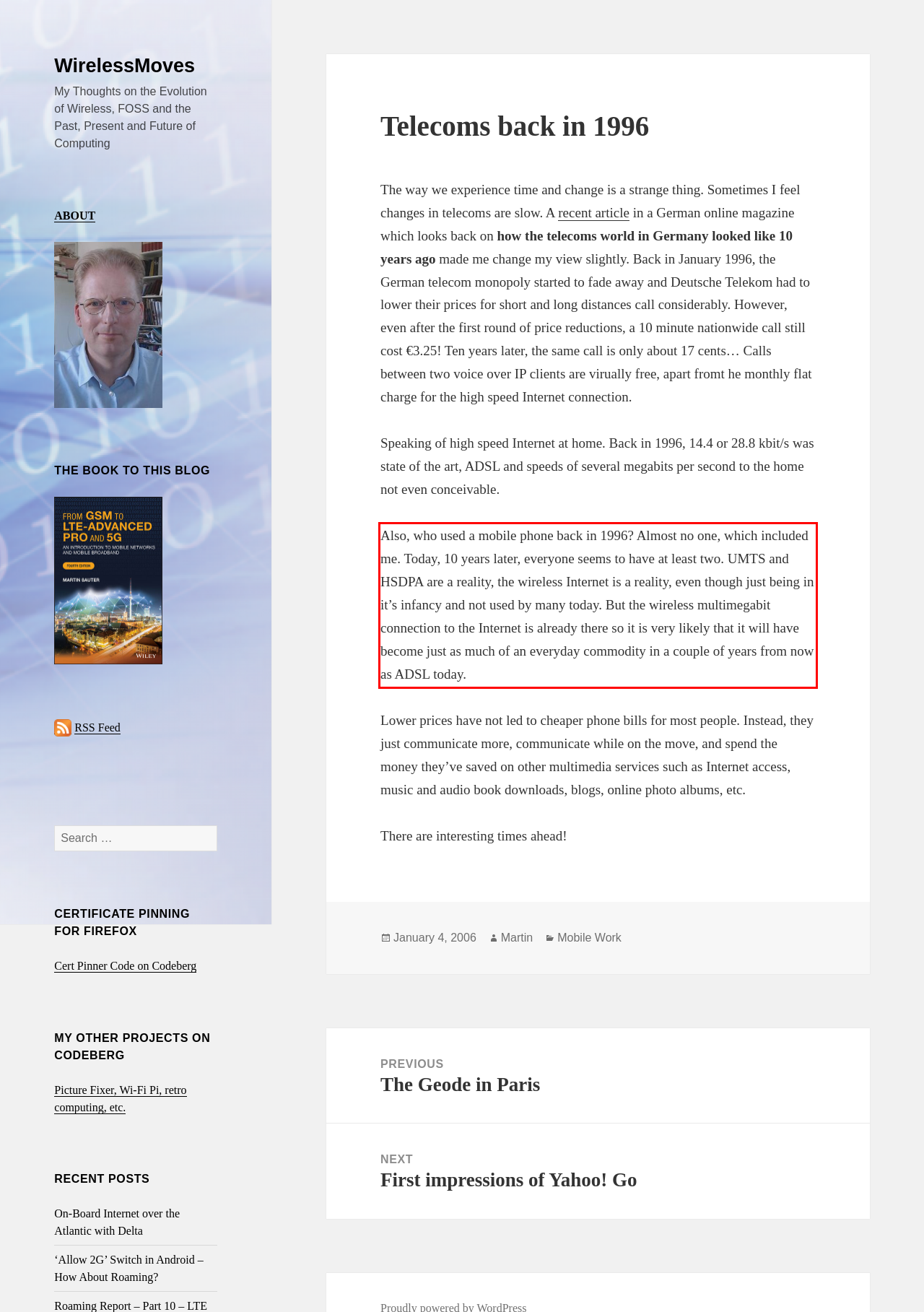Please examine the webpage screenshot and extract the text within the red bounding box using OCR.

Also, who used a mobile phone back in 1996? Almost no one, which included me. Today, 10 years later, everyone seems to have at least two. UMTS and HSDPA are a reality, the wireless Internet is a reality, even though just being in it’s infancy and not used by many today. But the wireless multimegabit connection to the Internet is already there so it is very likely that it will have become just as much of an everyday commodity in a couple of years from now as ADSL today.